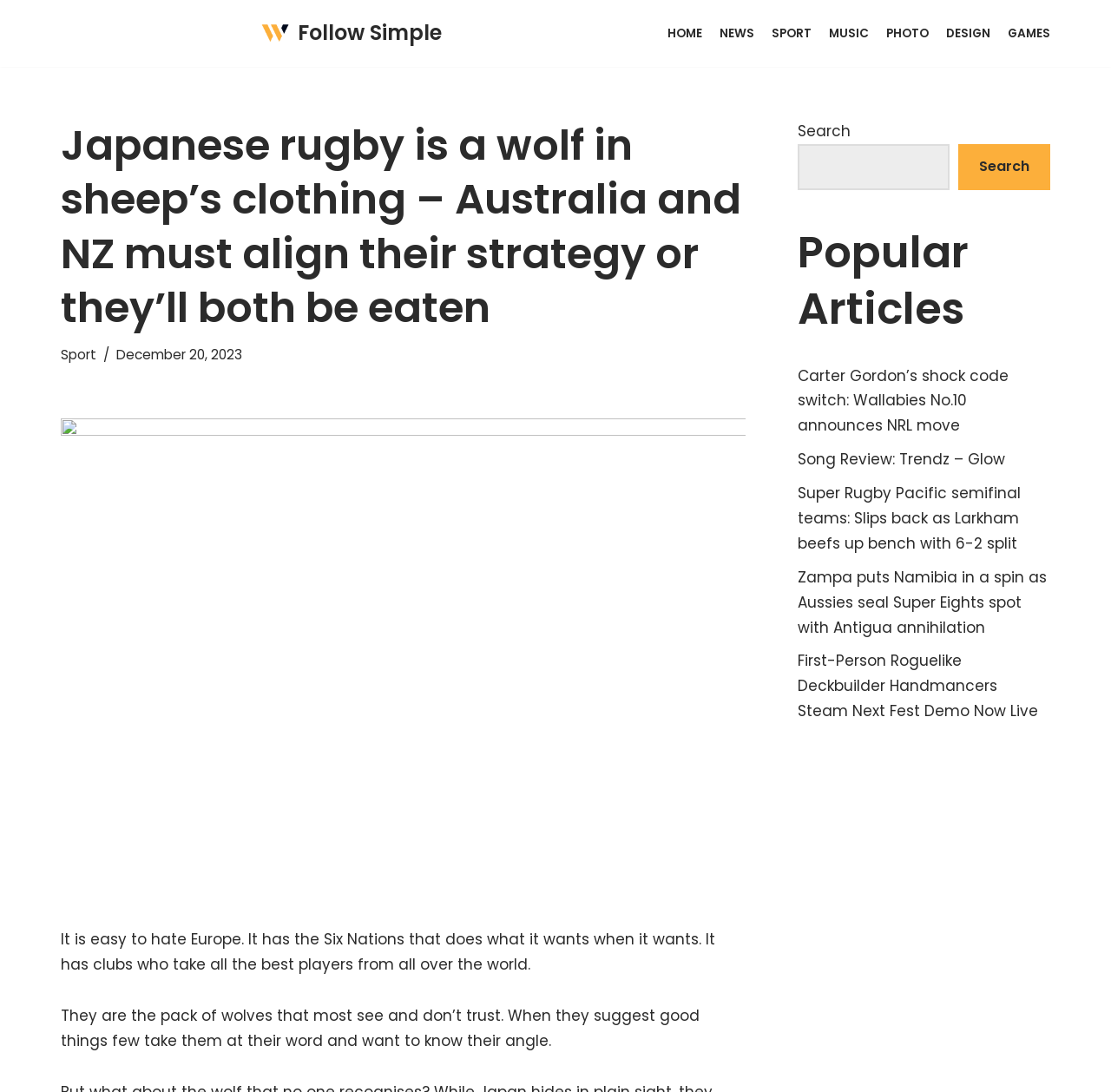Detail the various sections and features of the webpage.

This webpage appears to be a news article or blog post about Japanese rugby, with a focus on its strategy and how it affects Australia and New Zealand. At the top of the page, there is a link to "Skip to content" and a link to the website's name, "Follow Simple". 

To the right of the top section, there is a primary navigation menu with links to different categories, including "HOME", "NEWS", "SPORT", "MUSIC", "PHOTO", "DESIGN", and "GAMES". 

Below the navigation menu, there is a large heading that repeats the title of the article, "Japanese rugby is a wolf in sheep’s clothing – Australia and NZ must align their strategy or they’ll both be eaten". 

Underneath the heading, there is a link to the "Sport" category, followed by a timestamp indicating that the article was published on December 20, 2023. 

The main content of the article is divided into two paragraphs, which discuss the perception of European rugby and how it affects other countries. 

To the right of the main content, there is a complementary section that contains a search bar with a button, as well as a heading that says "Popular Articles". Below the heading, there are five links to other articles, including sports news and music reviews.